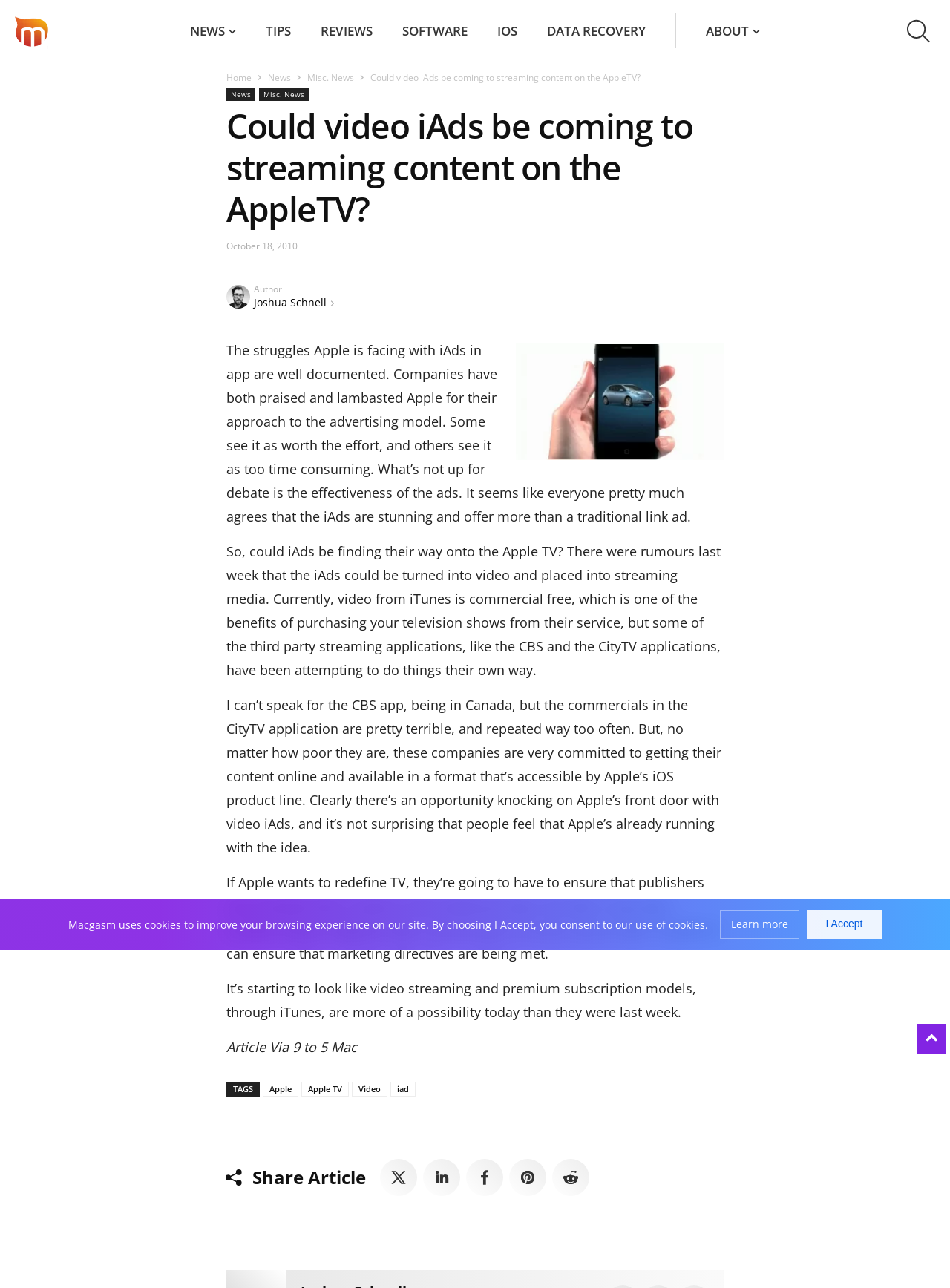Specify the bounding box coordinates of the element's region that should be clicked to achieve the following instruction: "Share article on Twitter". The bounding box coordinates consist of four float numbers between 0 and 1, in the format [left, top, right, bottom].

[0.4, 0.9, 0.439, 0.929]